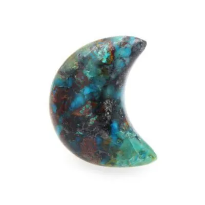What are the dominant colors of the Moon Chrysocolla?
We need a detailed and meticulous answer to the question.

The caption describes the Moon Chrysocolla as featuring 'a stunning blend of deep blue and turquoise hues', which suggests that these two colors are the most prominent in the stone.